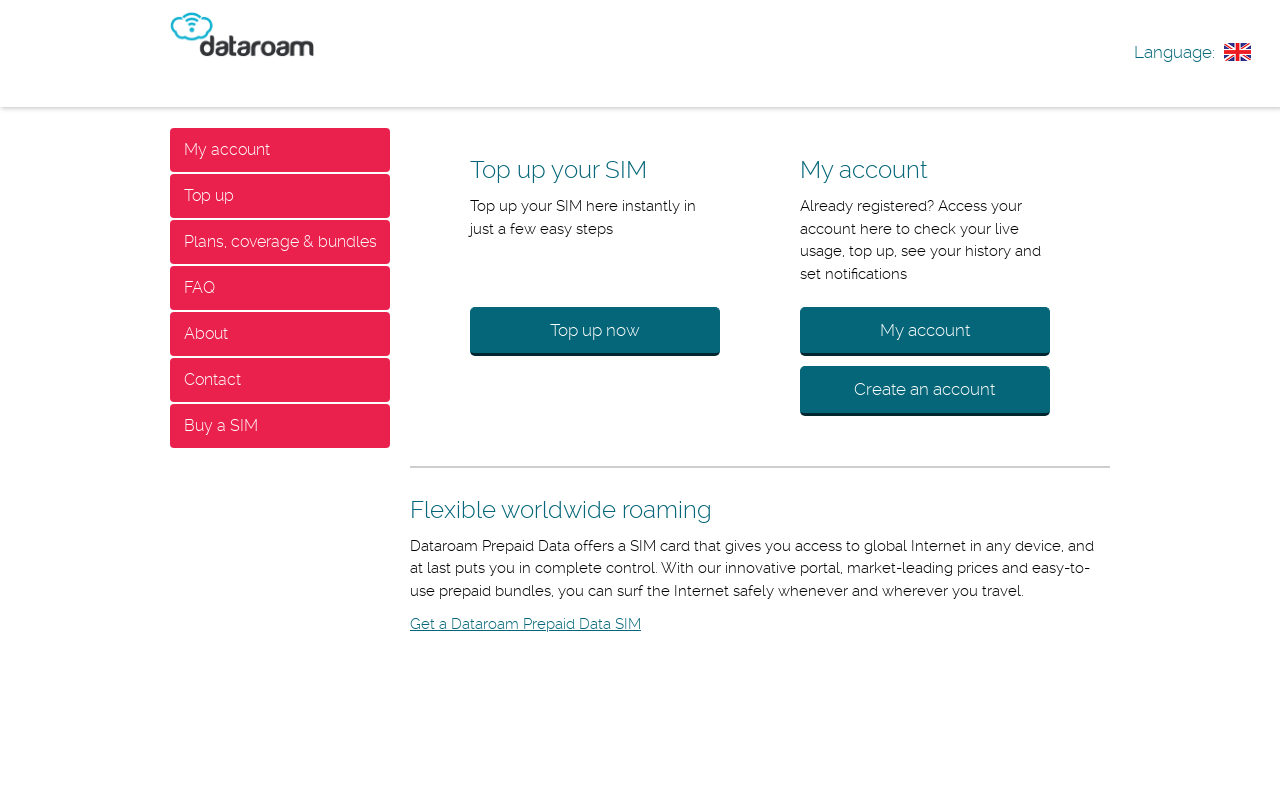Determine the coordinates of the bounding box for the clickable area needed to execute this instruction: "Create an account".

[0.625, 0.461, 0.82, 0.523]